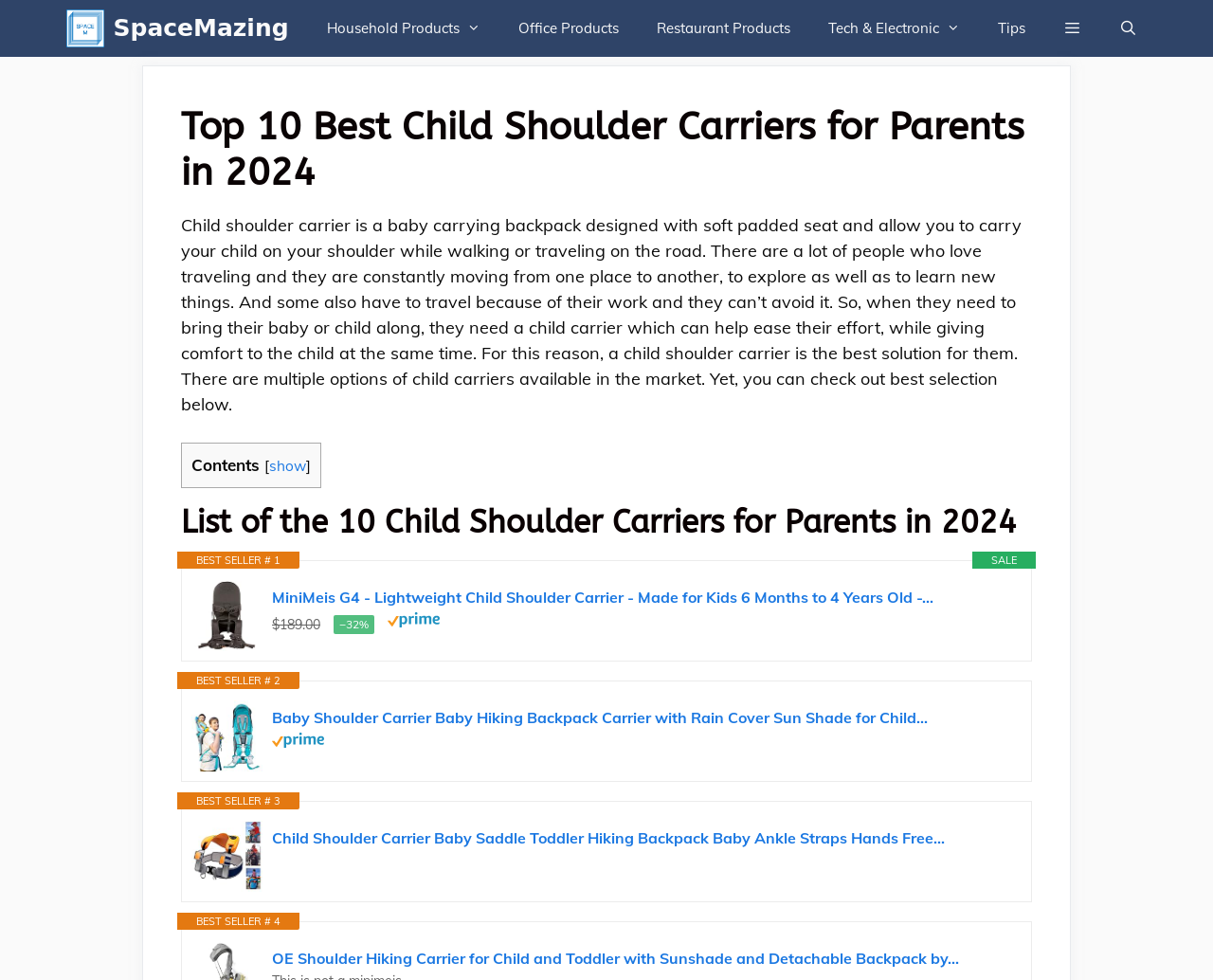Please identify the bounding box coordinates of the area I need to click to accomplish the following instruction: "Open the 'Household Products' category".

[0.254, 0.0, 0.411, 0.058]